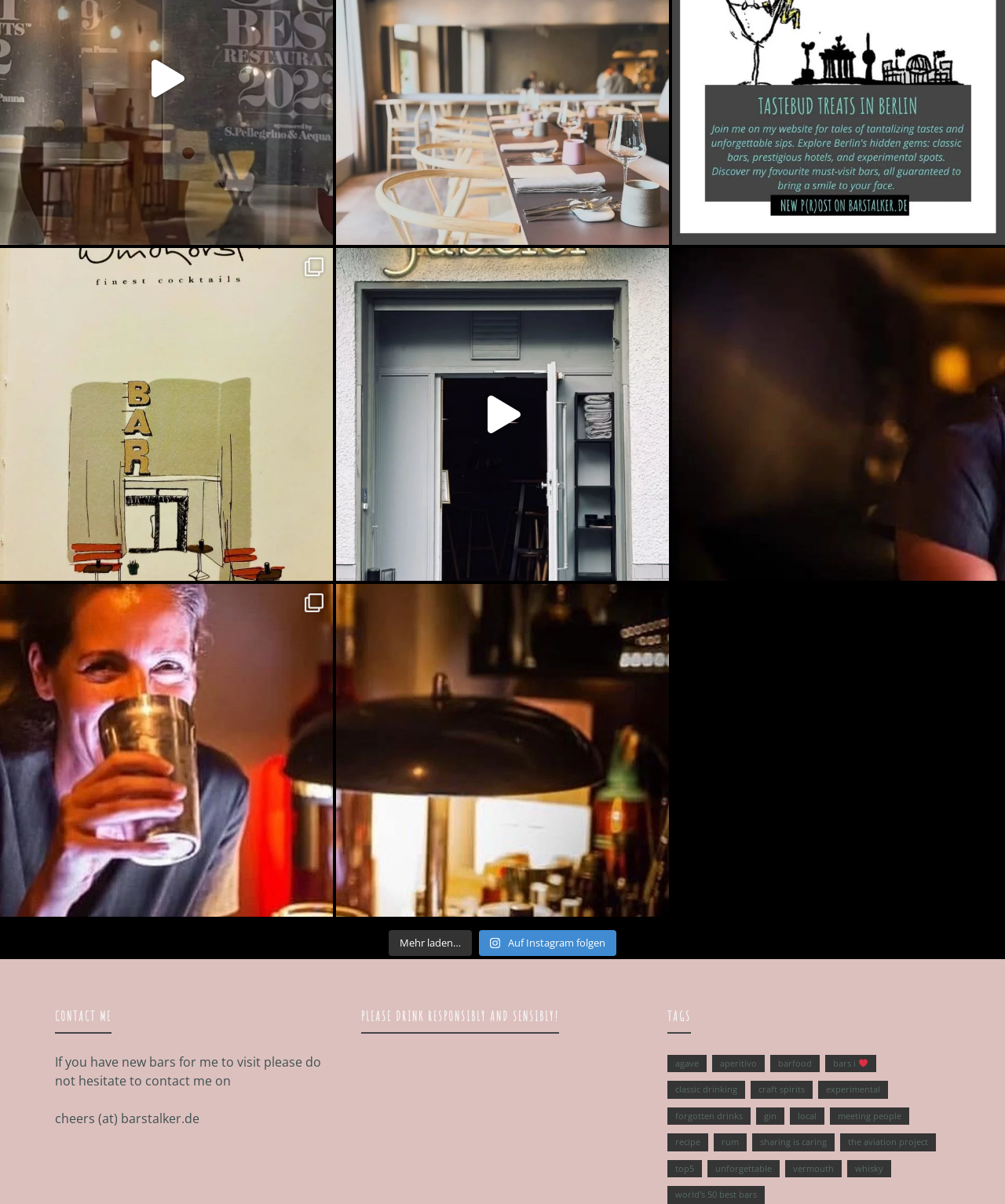Provide the bounding box coordinates for the area that should be clicked to complete the instruction: "Follow Barstalker on Instagram".

[0.477, 0.772, 0.613, 0.794]